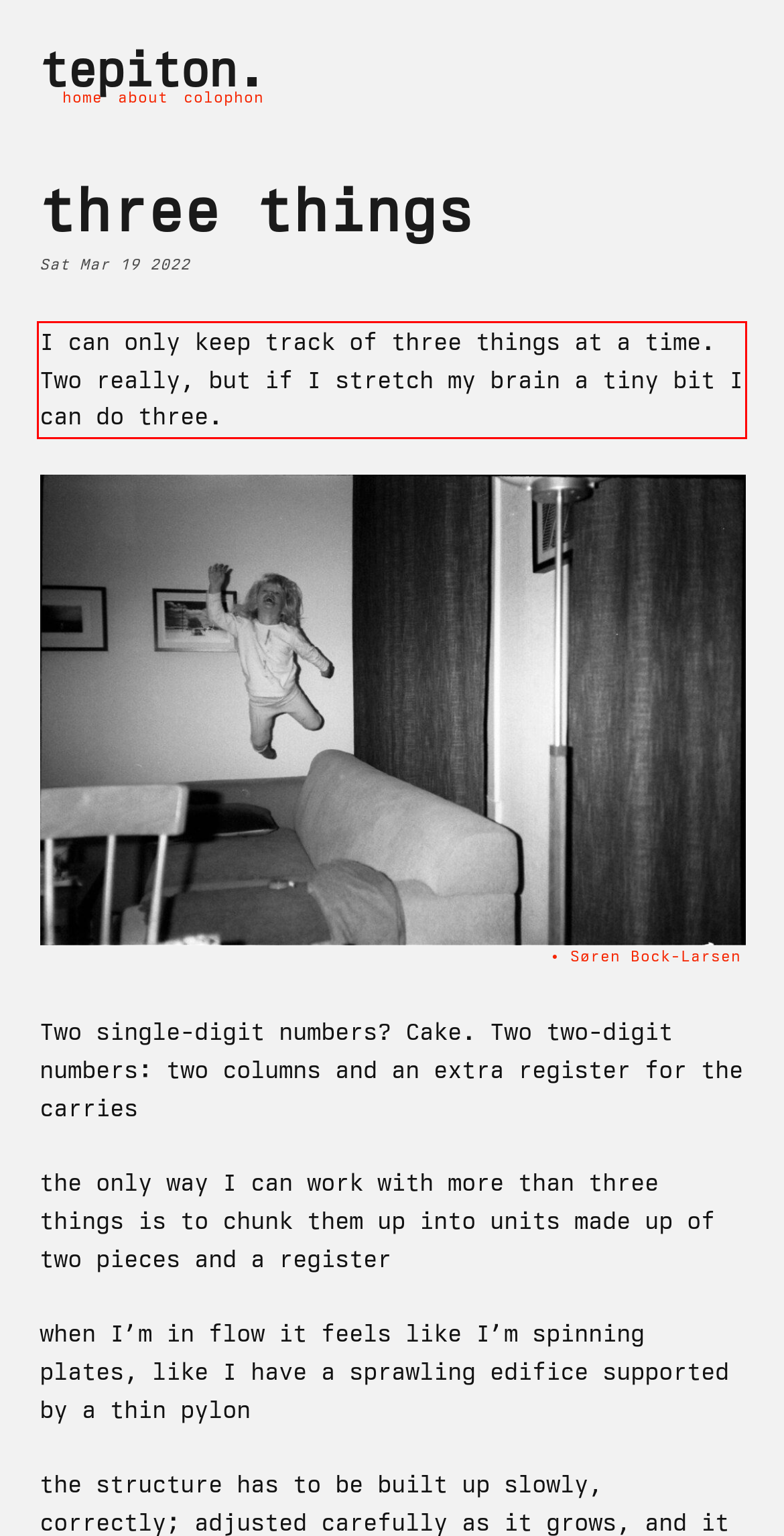Perform OCR on the text inside the red-bordered box in the provided screenshot and output the content.

I can only keep track of three things at a time. Two really, but if I stretch my brain a tiny bit I can do three.